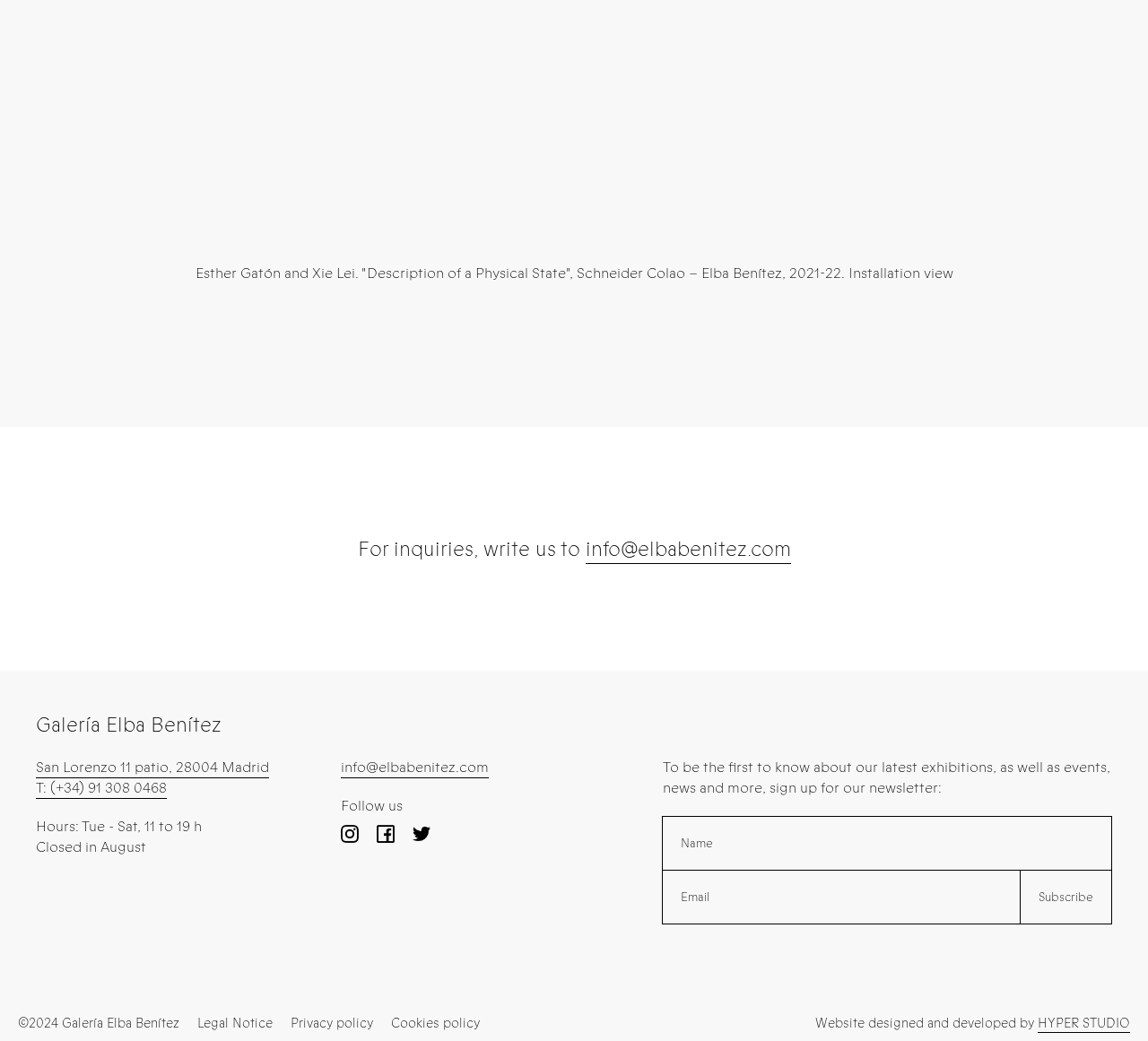Predict the bounding box of the UI element based on this description: "Privacy policy".

[0.253, 0.974, 0.325, 0.991]